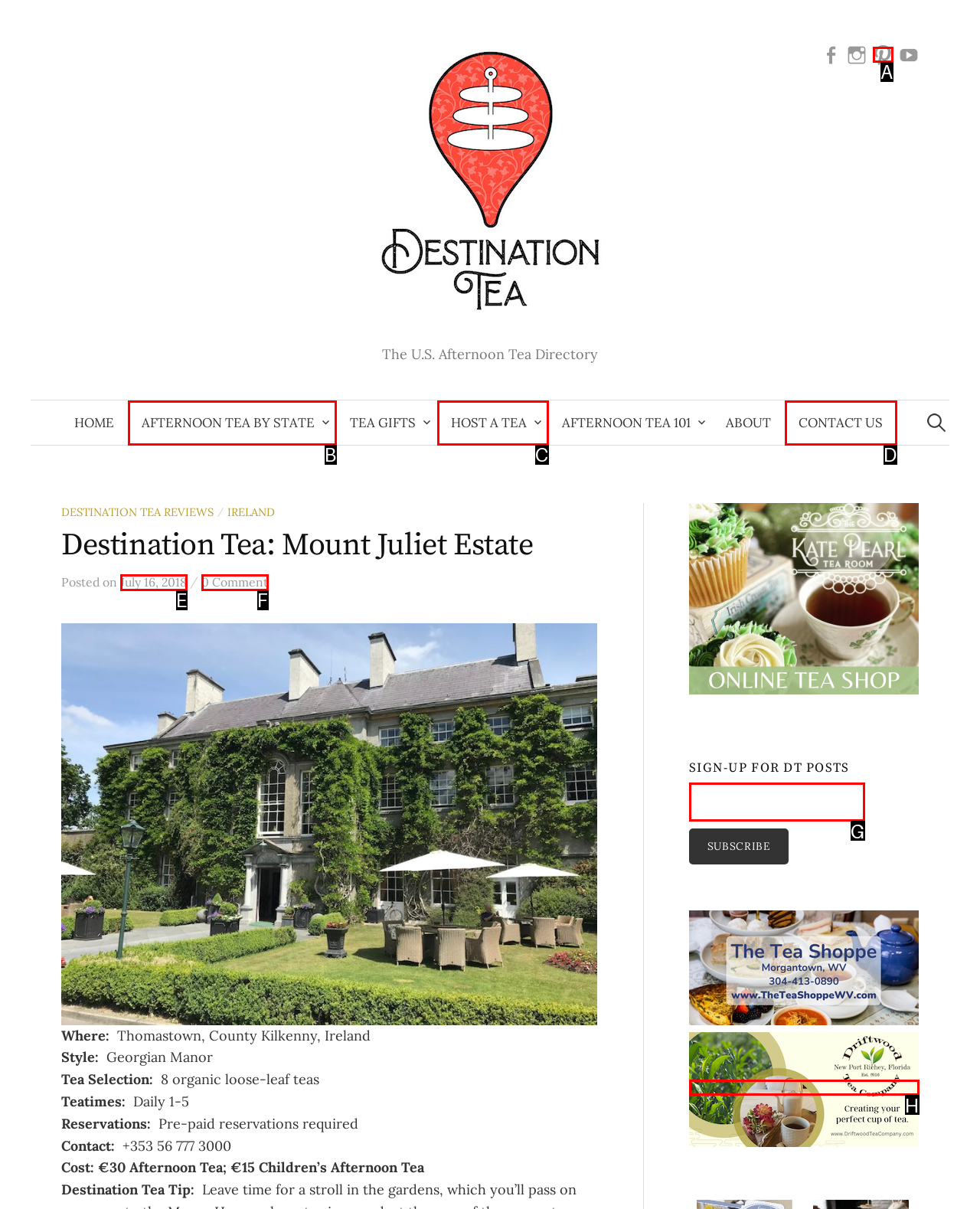Given the description: Akerfalk, select the HTML element that matches it best. Reply with the letter of the chosen option directly.

None